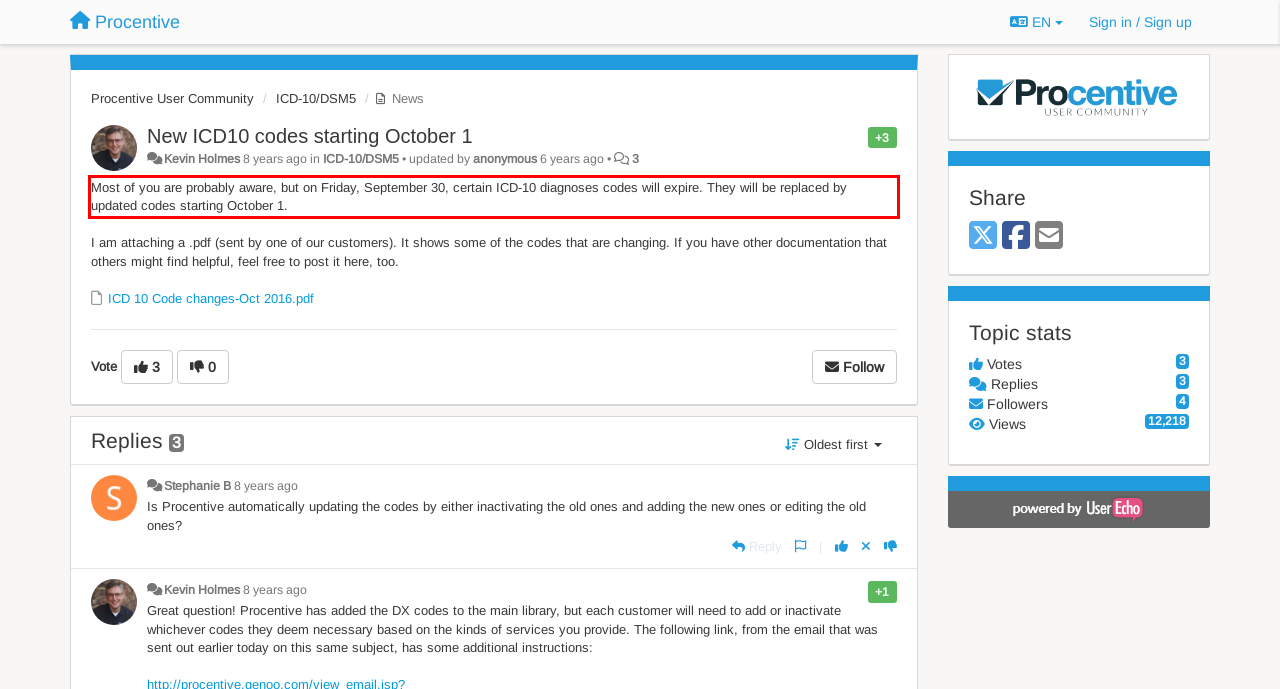Within the provided webpage screenshot, find the red rectangle bounding box and perform OCR to obtain the text content.

Most of you are probably aware, but on Friday, September 30, certain ICD-10 diagnoses codes will expire. They will be replaced by updated codes starting October 1.